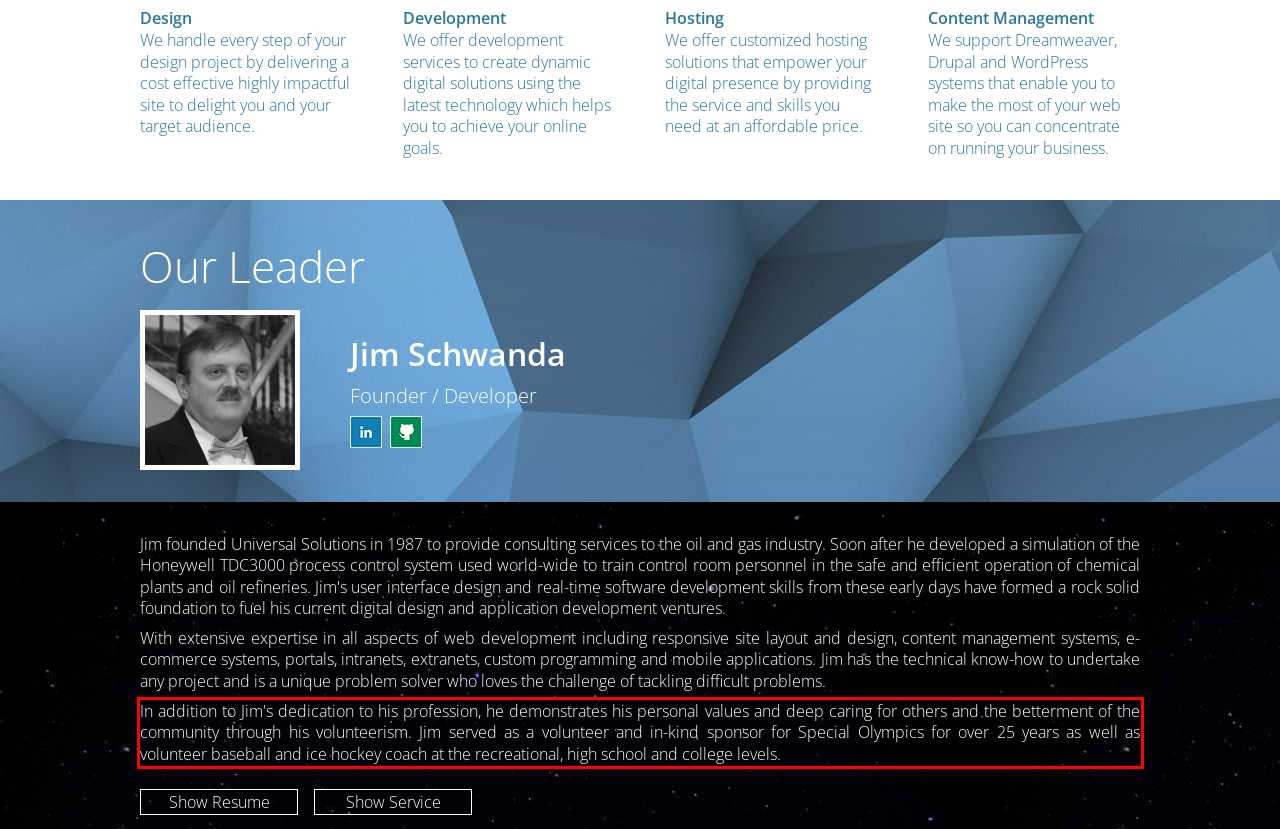You are given a screenshot of a webpage with a UI element highlighted by a red bounding box. Please perform OCR on the text content within this red bounding box.

In addition to Jim's dedication to his profession, he demonstrates his personal values and deep caring for others and the betterment of the community through his volunteerism. Jim served as a volunteer and in-kind sponsor for Special Olympics for over 25 years as well as volunteer baseball and ice hockey coach at the recreational, high school and college levels.